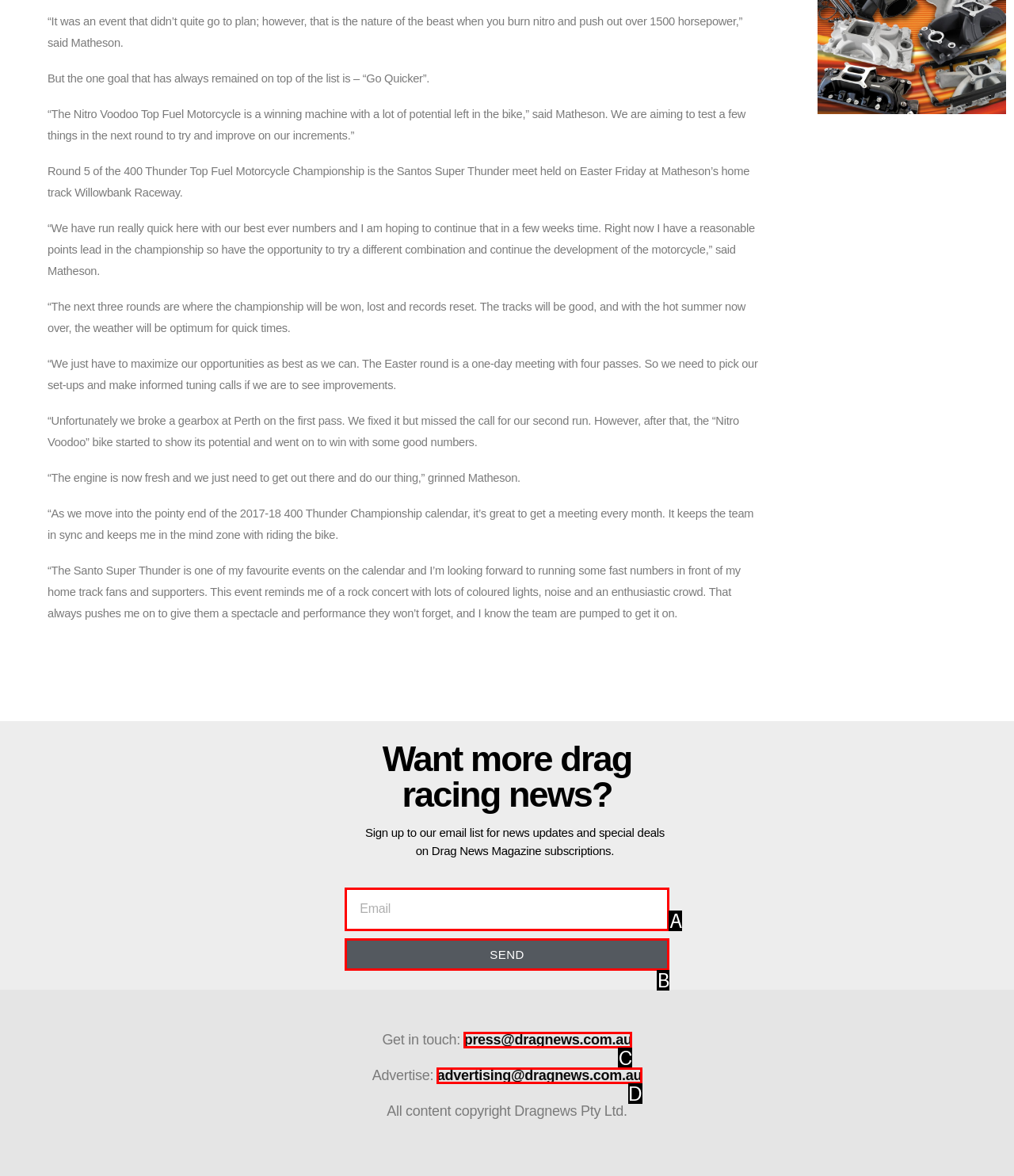Choose the HTML element that best fits the description: Sample Page. Answer with the option's letter directly.

None